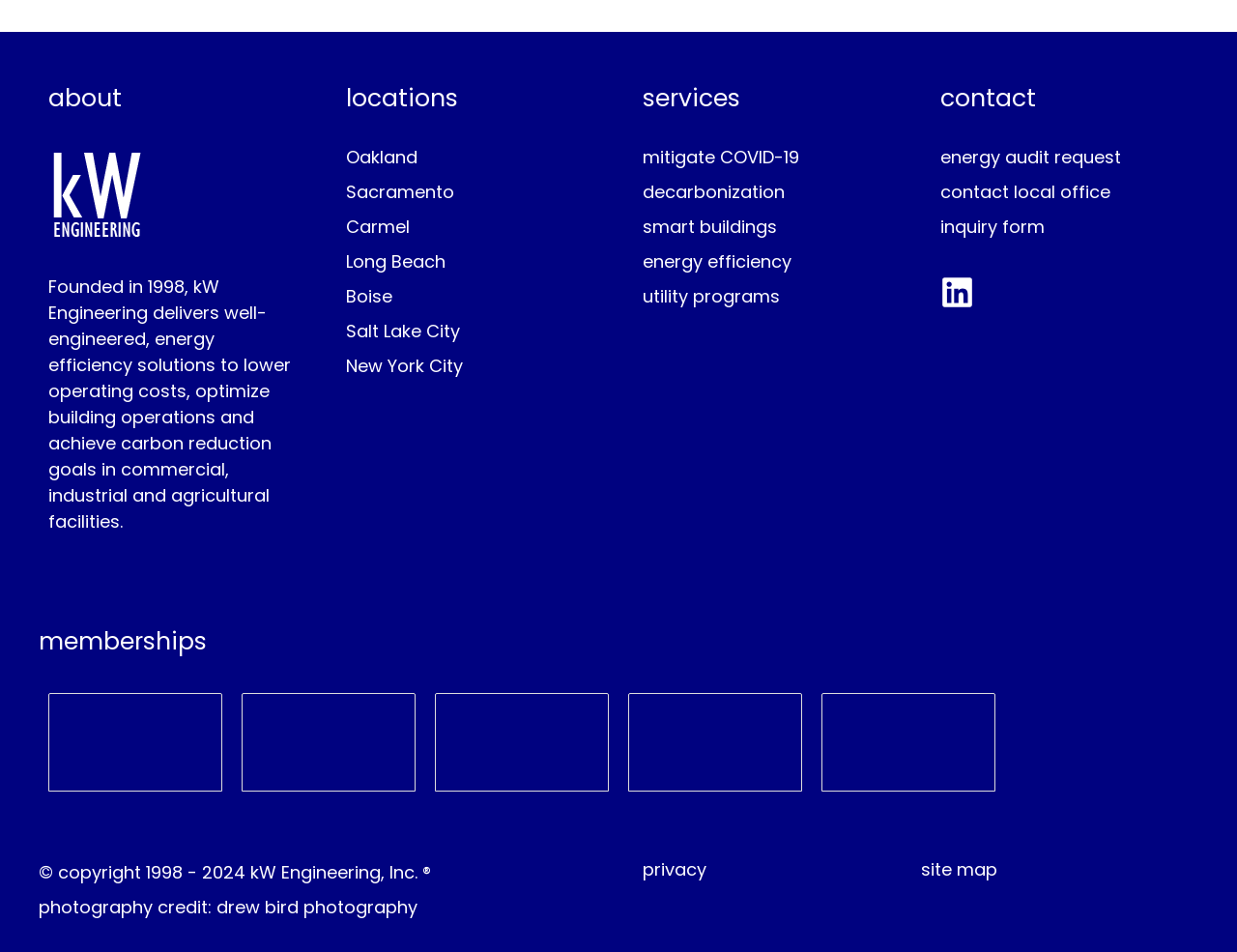Please identify the bounding box coordinates of the element's region that needs to be clicked to fulfill the following instruction: "view memberships". The bounding box coordinates should consist of four float numbers between 0 and 1, i.e., [left, top, right, bottom].

[0.031, 0.655, 0.969, 0.693]